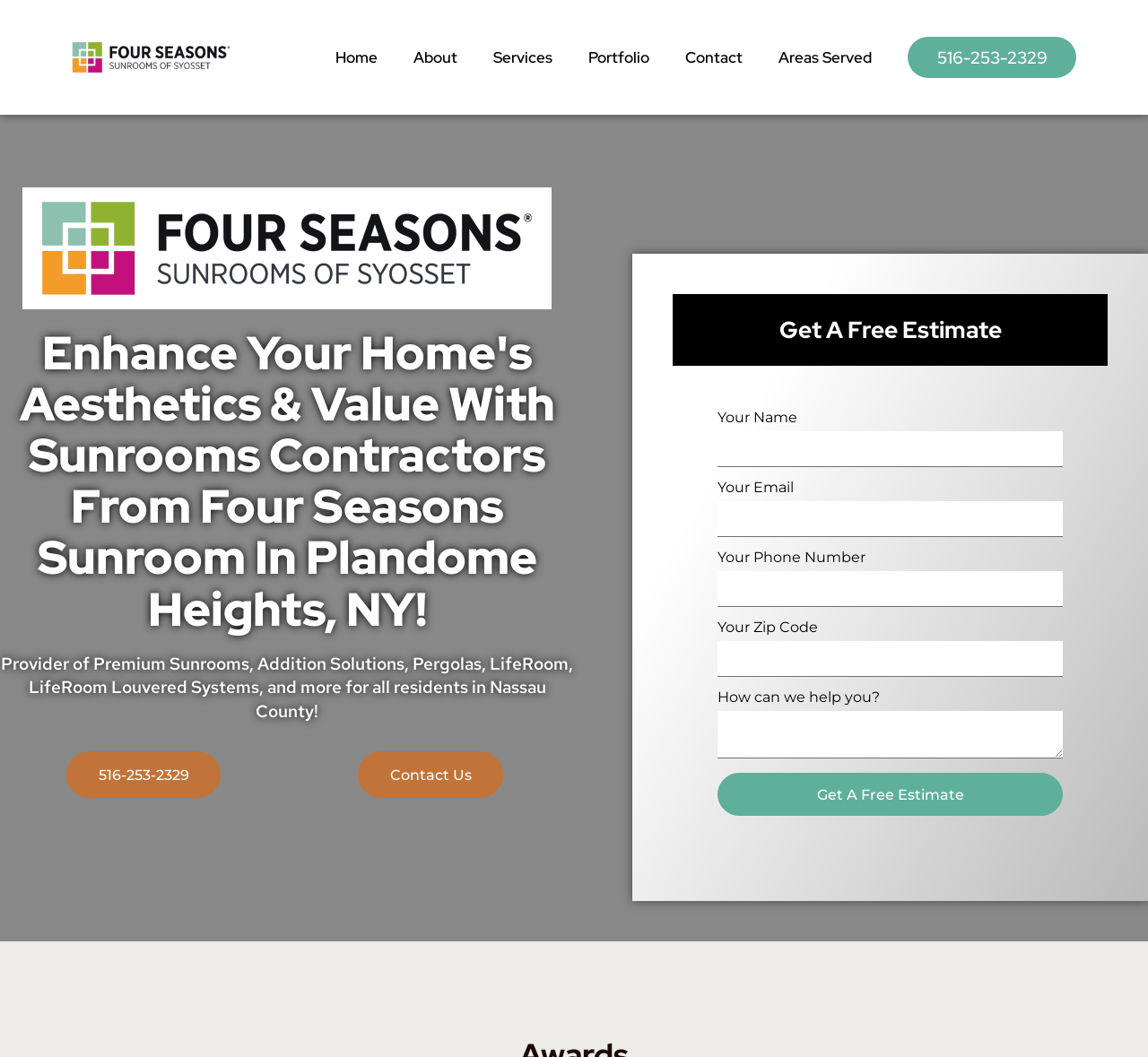What is the purpose of the form on the webpage?
Provide a detailed and well-explained answer to the question.

I found the purpose of the form by looking at the heading above the form, which says 'Get A Free Estimate', and also by examining the fields in the form, which ask for the user's name, email, phone number, zip code, and a message.